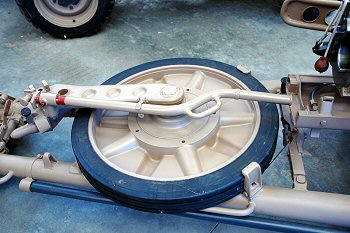Provide a thorough description of the contents of the image.

This image showcases a close-up view of the wheel assembly featured on a 7.5cm Pak 97/38 anti-tank gun, renowned for its role during World War II. The focus of the photograph highlights the wheel structure, including its metallic components and a rubber tire, emphasizing the engineering precision involved in military hardware of the era. The neutral tones of the wheel and the surrounding machinery reflect the utilitarian design typical of military equipment, which prioritizes functionality and durability in combat situations. The backdrop adds context to the setting, suggesting it could be either a museum or a restoration site where such historical artillery is preserved and displayed. This detailed portrayal aligns with the purpose of the image, which serves as a visual reference for enthusiasts and modelers interested in historical military vehicles and weaponry.